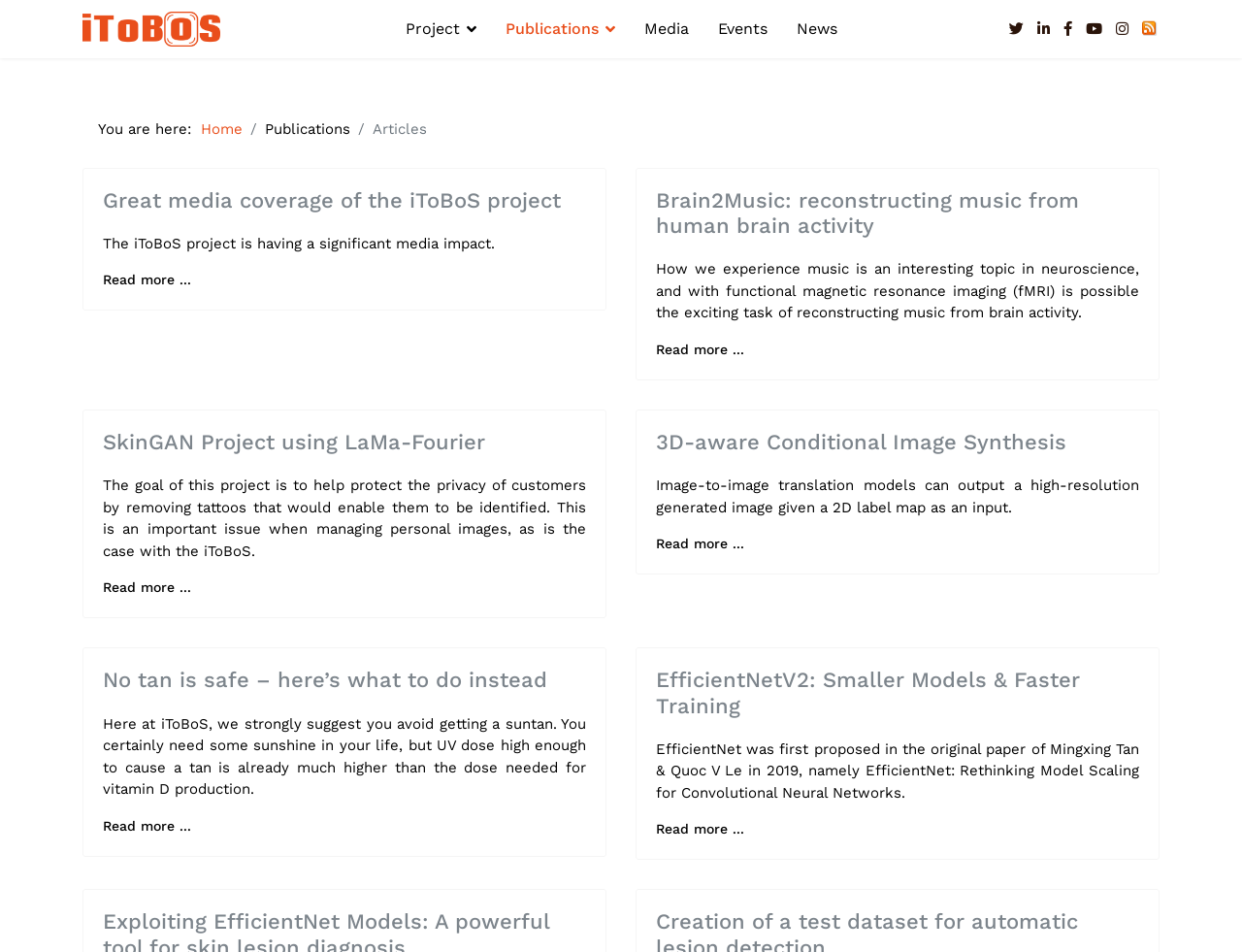Analyze the image and provide a detailed answer to the question: How many social media links are there?

There are five social media links at the top right corner of the webpage, which are Twitter, LinkedIn, Facebook, Youtube, and Instagram.